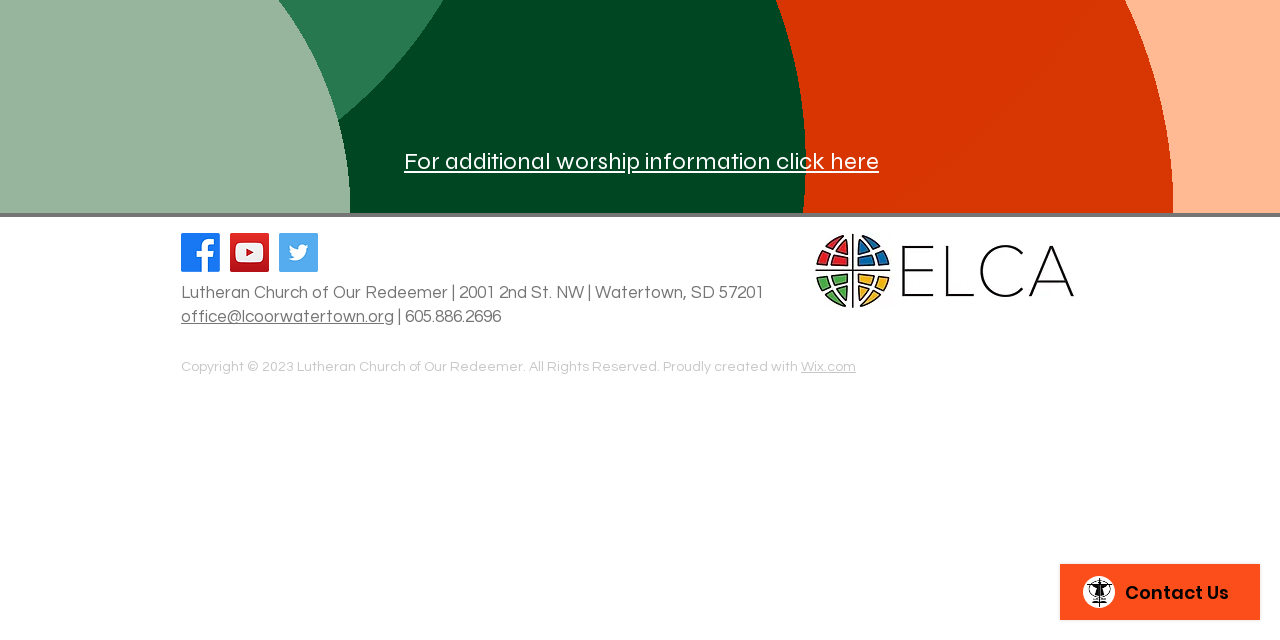Determine the bounding box of the UI element mentioned here: "MyWork". The coordinates must be in the format [left, top, right, bottom] with values ranging from 0 to 1.

None